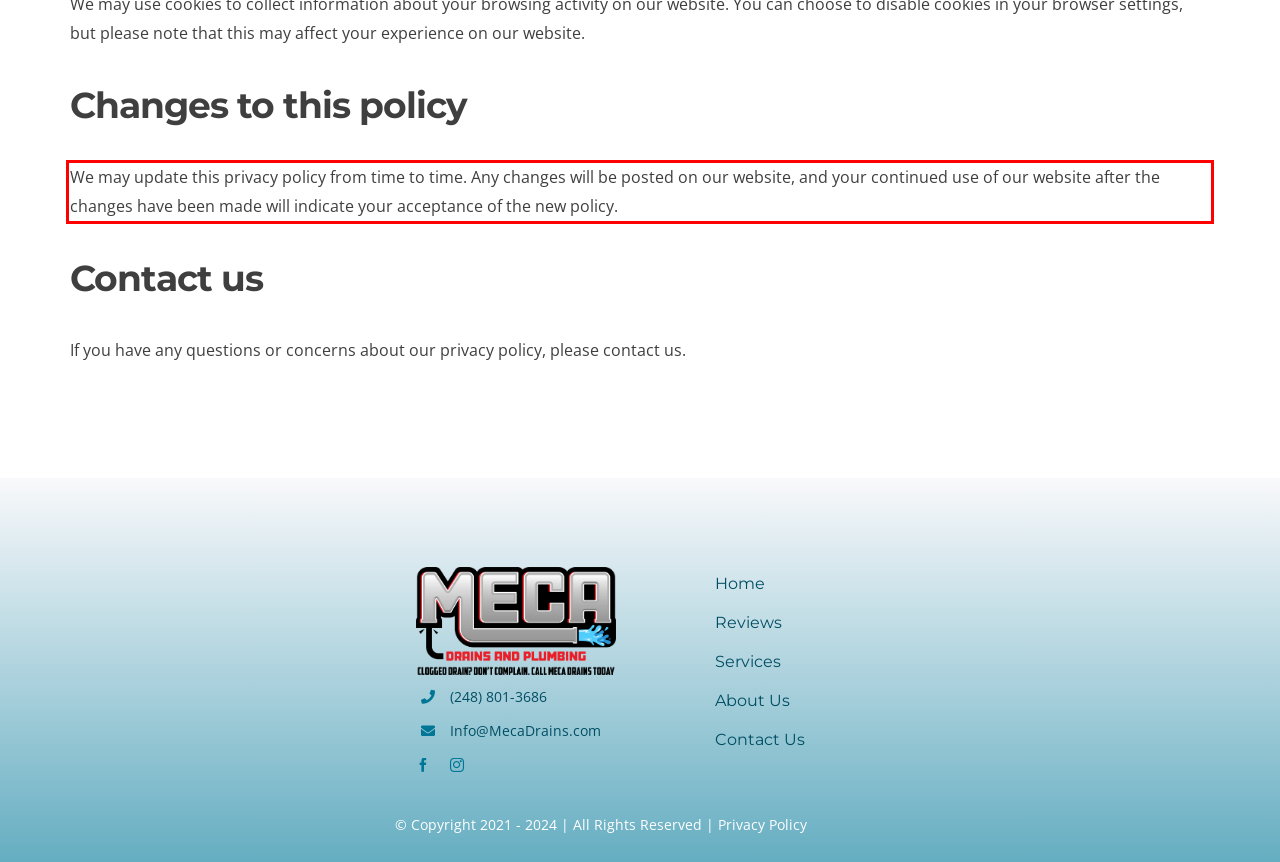With the given screenshot of a webpage, locate the red rectangle bounding box and extract the text content using OCR.

We may update this privacy policy from time to time. Any changes will be posted on our website, and your continued use of our website after the changes have been made will indicate your acceptance of the new policy.